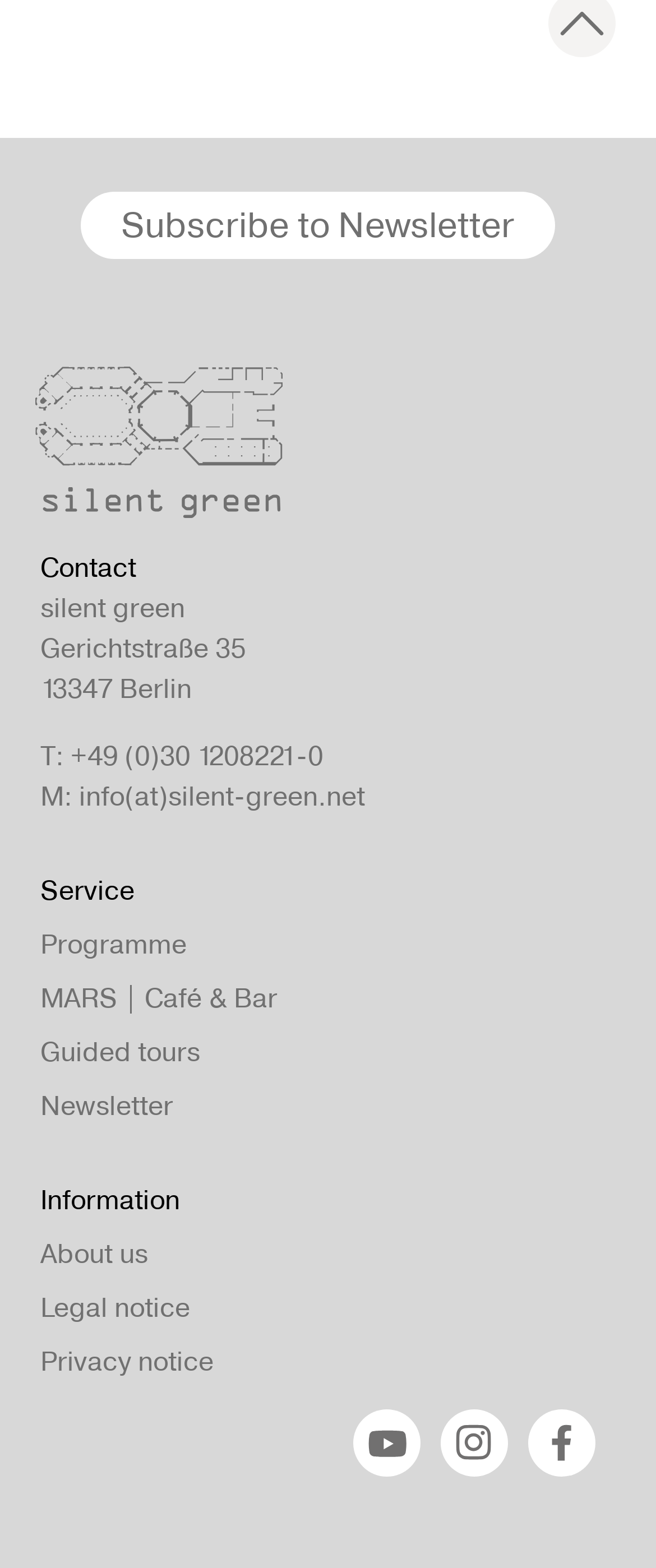Identify the bounding box coordinates of the HTML element based on this description: "title="silent green on Youtube"".

[0.538, 0.899, 0.641, 0.941]